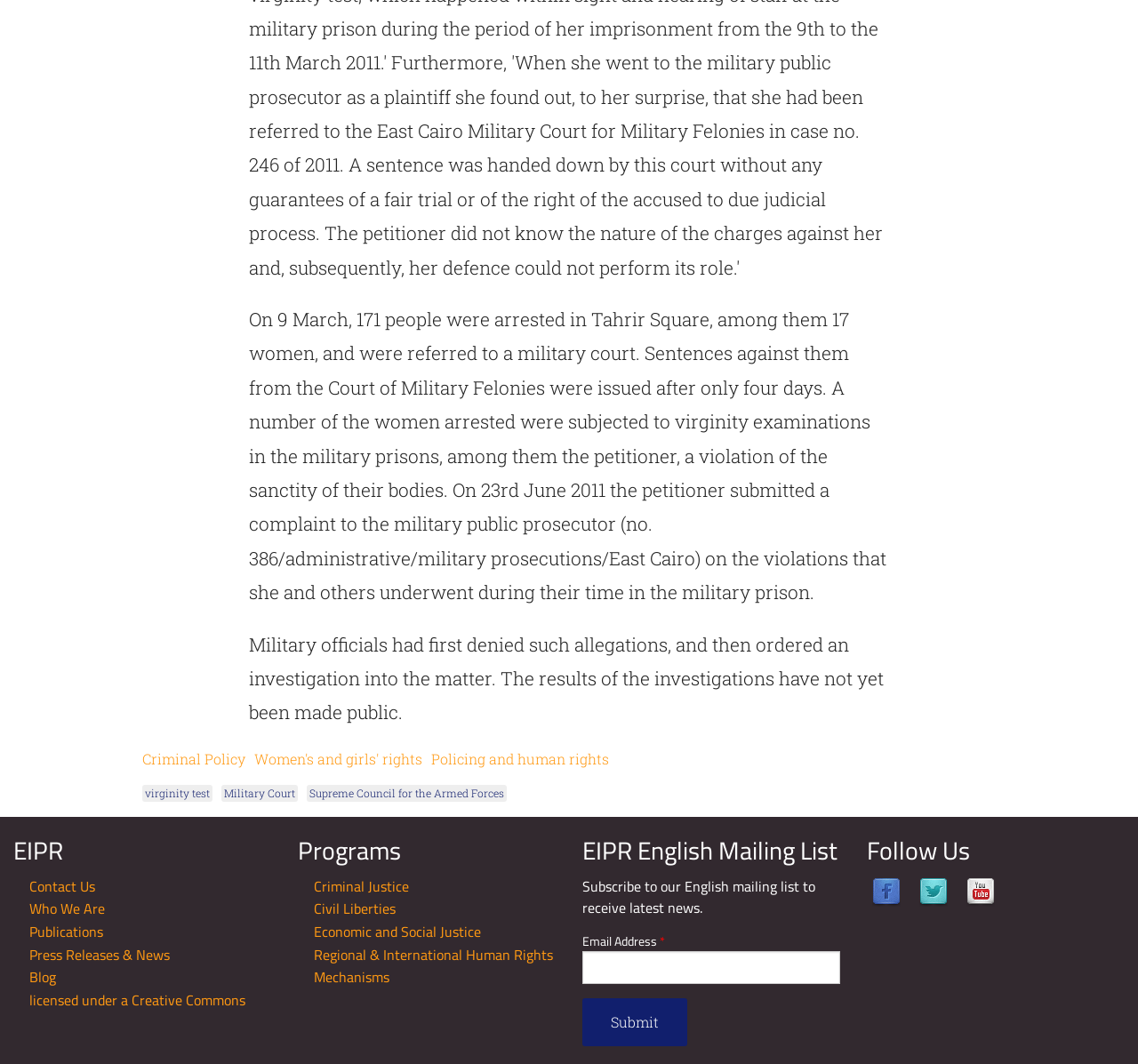Identify and provide the bounding box for the element described by: "title="Facebook"".

[0.766, 0.825, 0.791, 0.852]